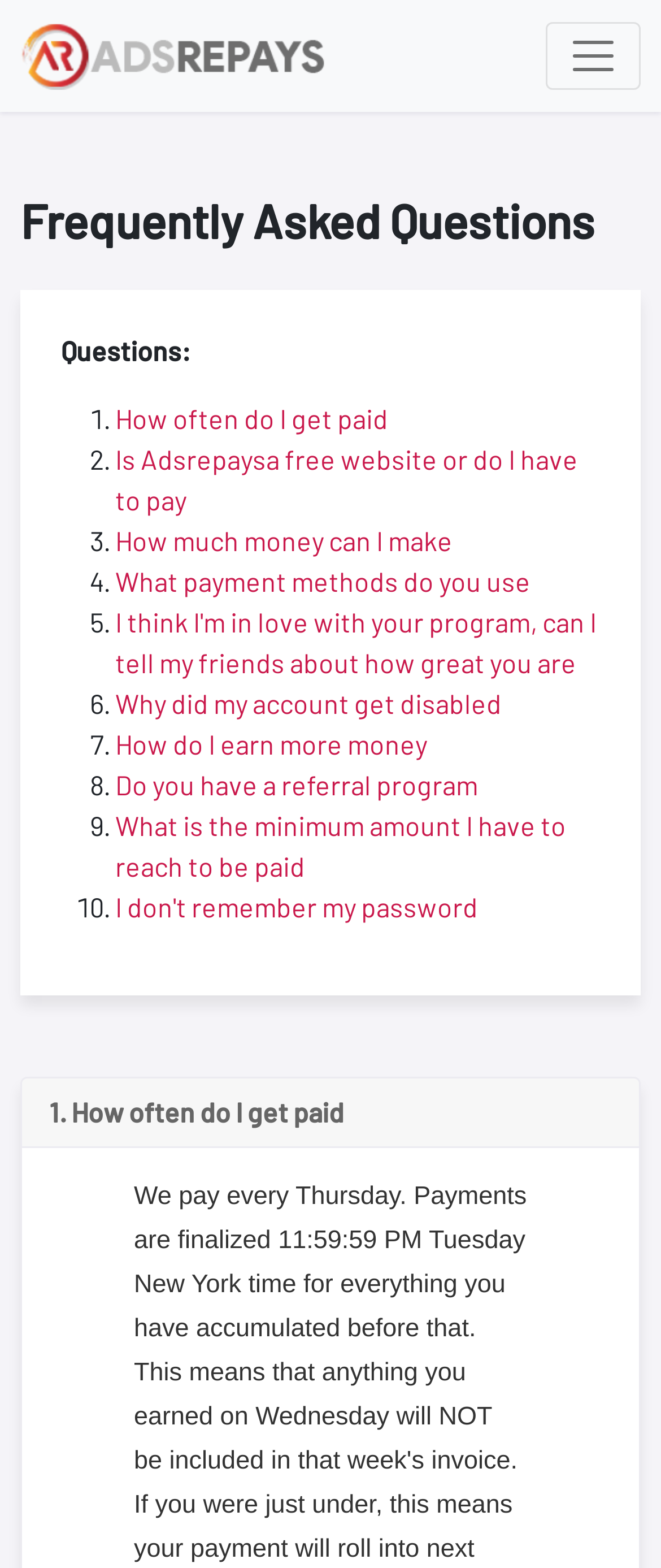Locate the bounding box coordinates of the clickable region necessary to complete the following instruction: "Check the minimum payout amount". Provide the coordinates in the format of four float numbers between 0 and 1, i.e., [left, top, right, bottom].

[0.174, 0.516, 0.856, 0.563]